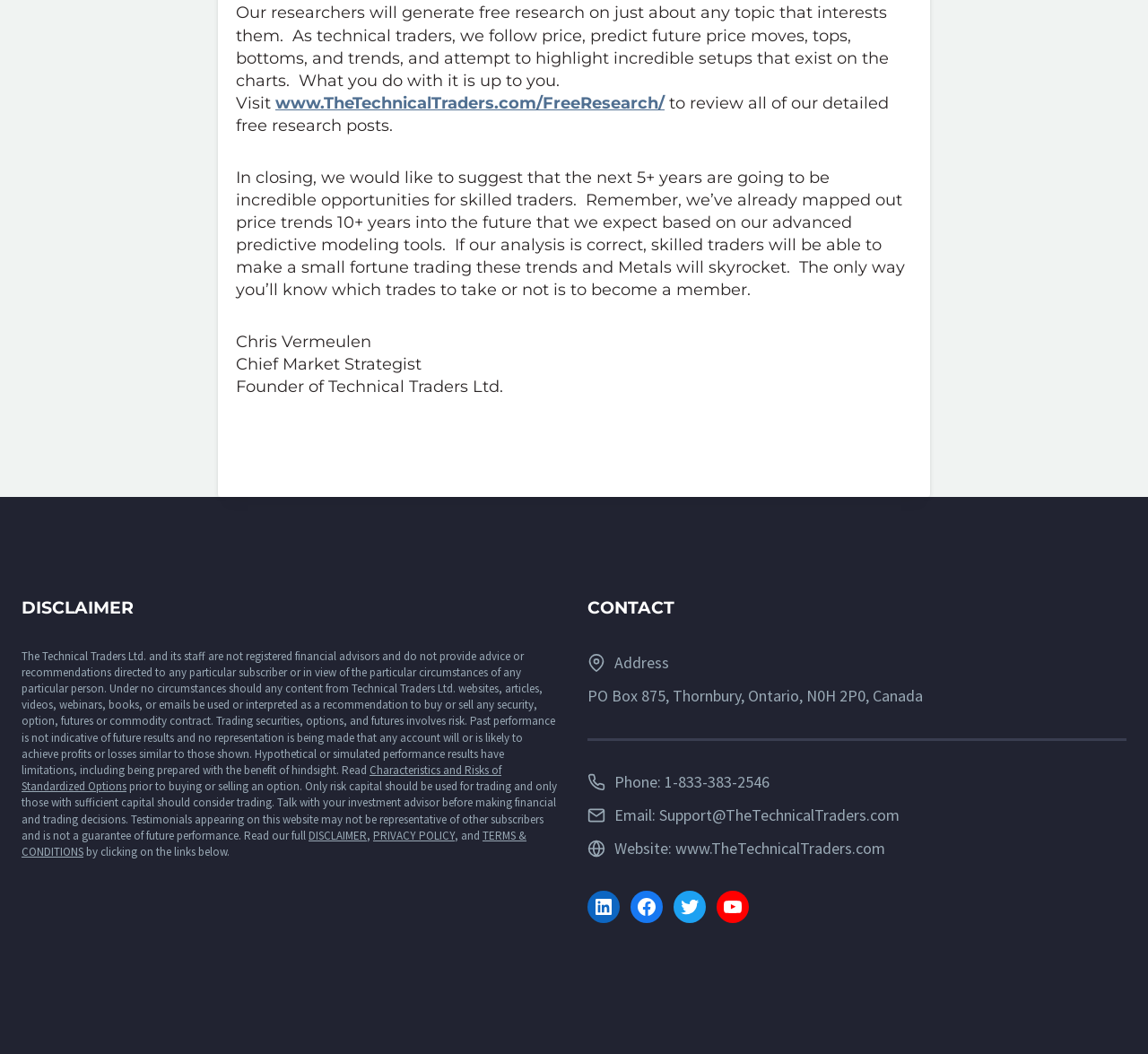Please determine the bounding box coordinates of the element's region to click in order to carry out the following instruction: "check the LinkedIn page". The coordinates should be four float numbers between 0 and 1, i.e., [left, top, right, bottom].

[0.512, 0.845, 0.54, 0.875]